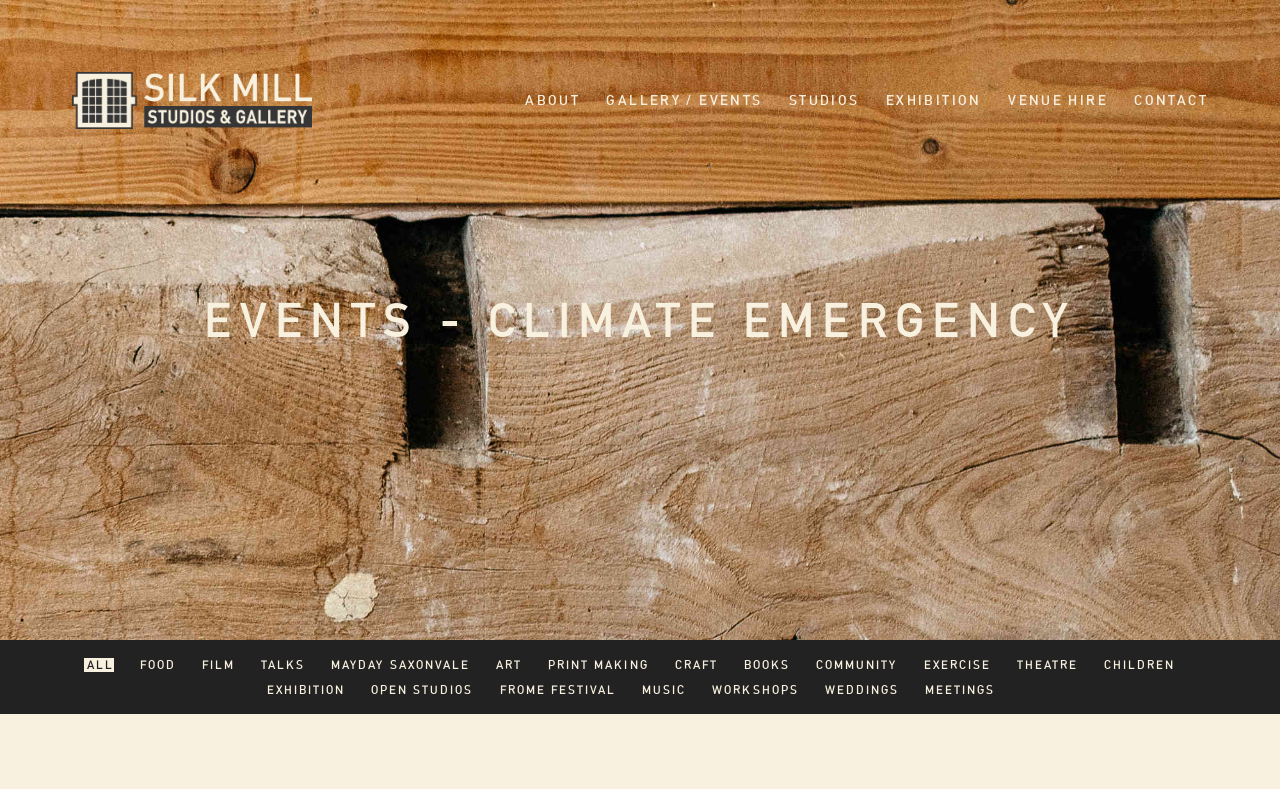Please locate the bounding box coordinates of the element that should be clicked to complete the given instruction: "Click on ABOUT".

[0.408, 0.117, 0.453, 0.137]